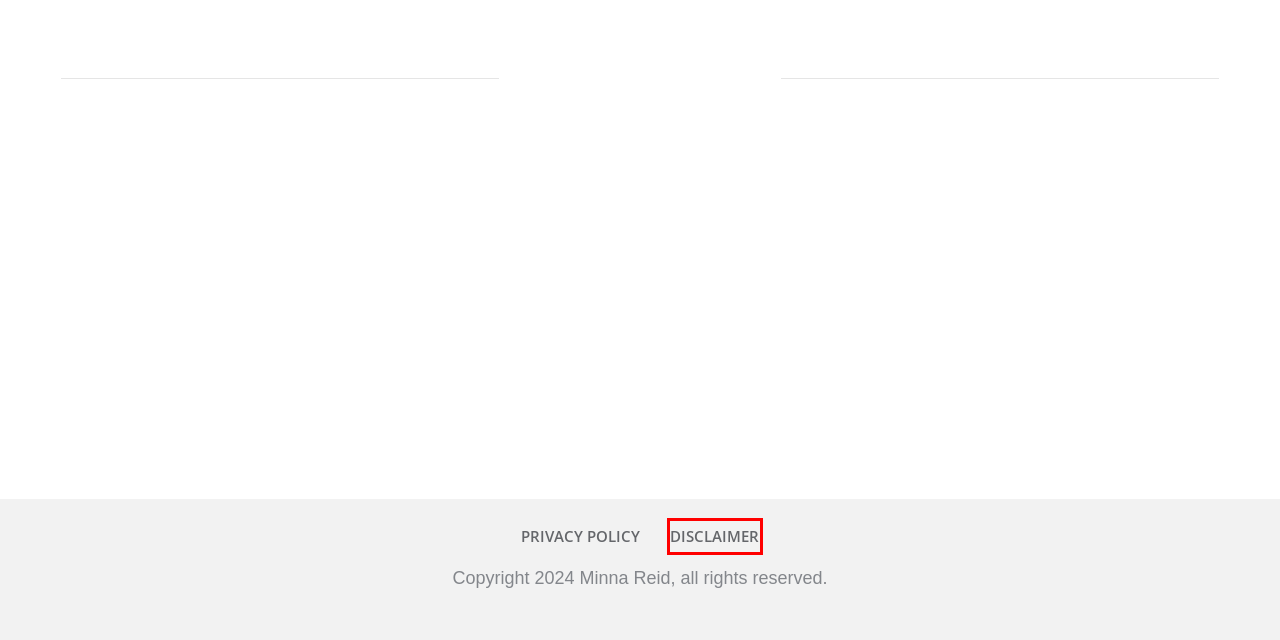Take a look at the provided webpage screenshot featuring a red bounding box around an element. Select the most appropriate webpage description for the page that loads after clicking on the element inside the red bounding box. Here are the candidates:
A. Get Your Jacksonville Home Sold! - My Florida Home Sale
B. Disclaimer - My Florida Home Sale
C. How to sell your home with a HUD partial claim! - My Florida Home Sale
D. Privacy Policy - My Florida Home Sale
E. Can my HUD Partial Claim be forgiven? - My Florida Home Sale
F. Blog - My Florida Home Sale
G. Home - My Florida Home Sale
H. About Minna Reid - My Florida Home Sale

B